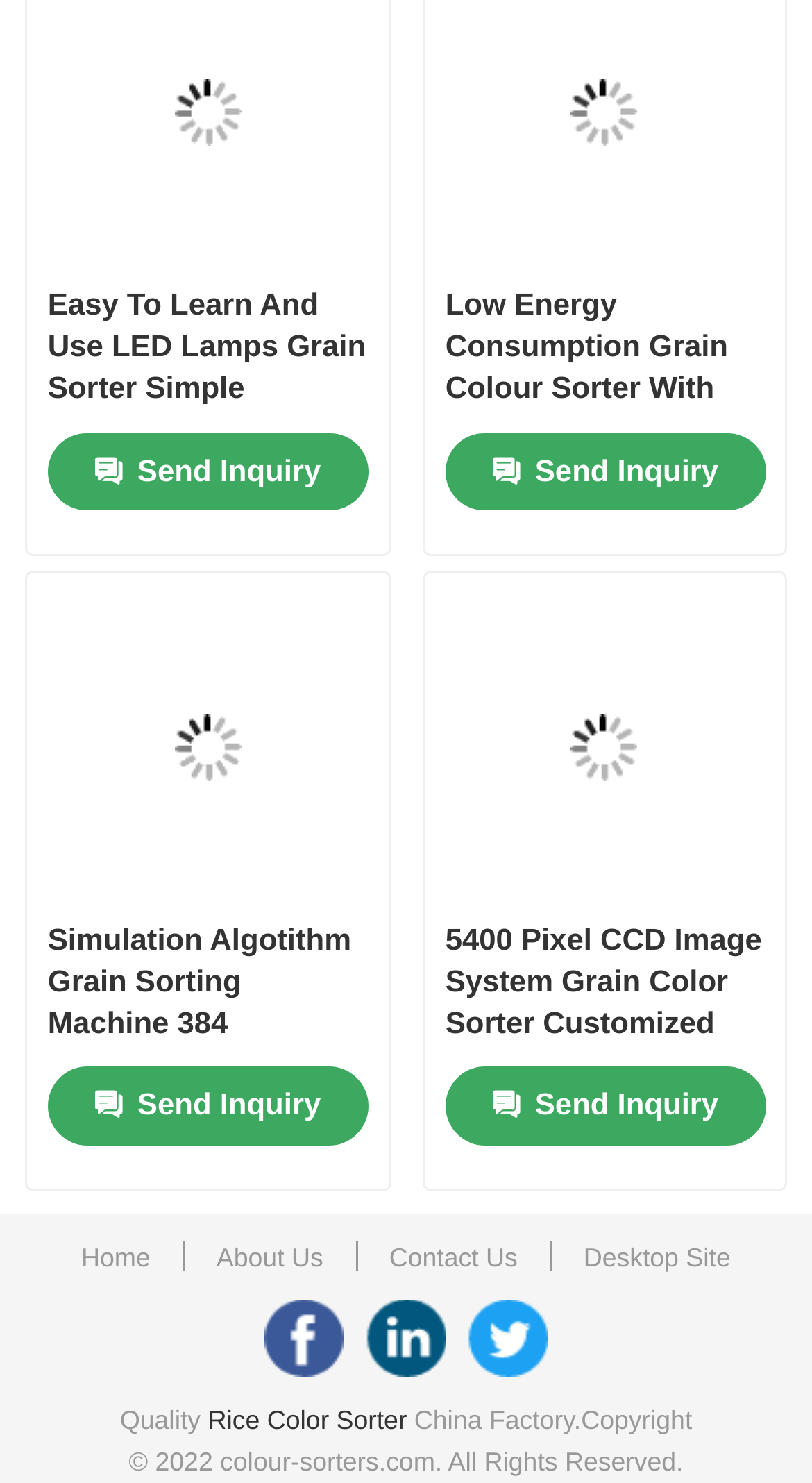Determine the bounding box coordinates for the area you should click to complete the following instruction: "Select an option from the combobox".

[0.407, 0.868, 0.593, 0.891]